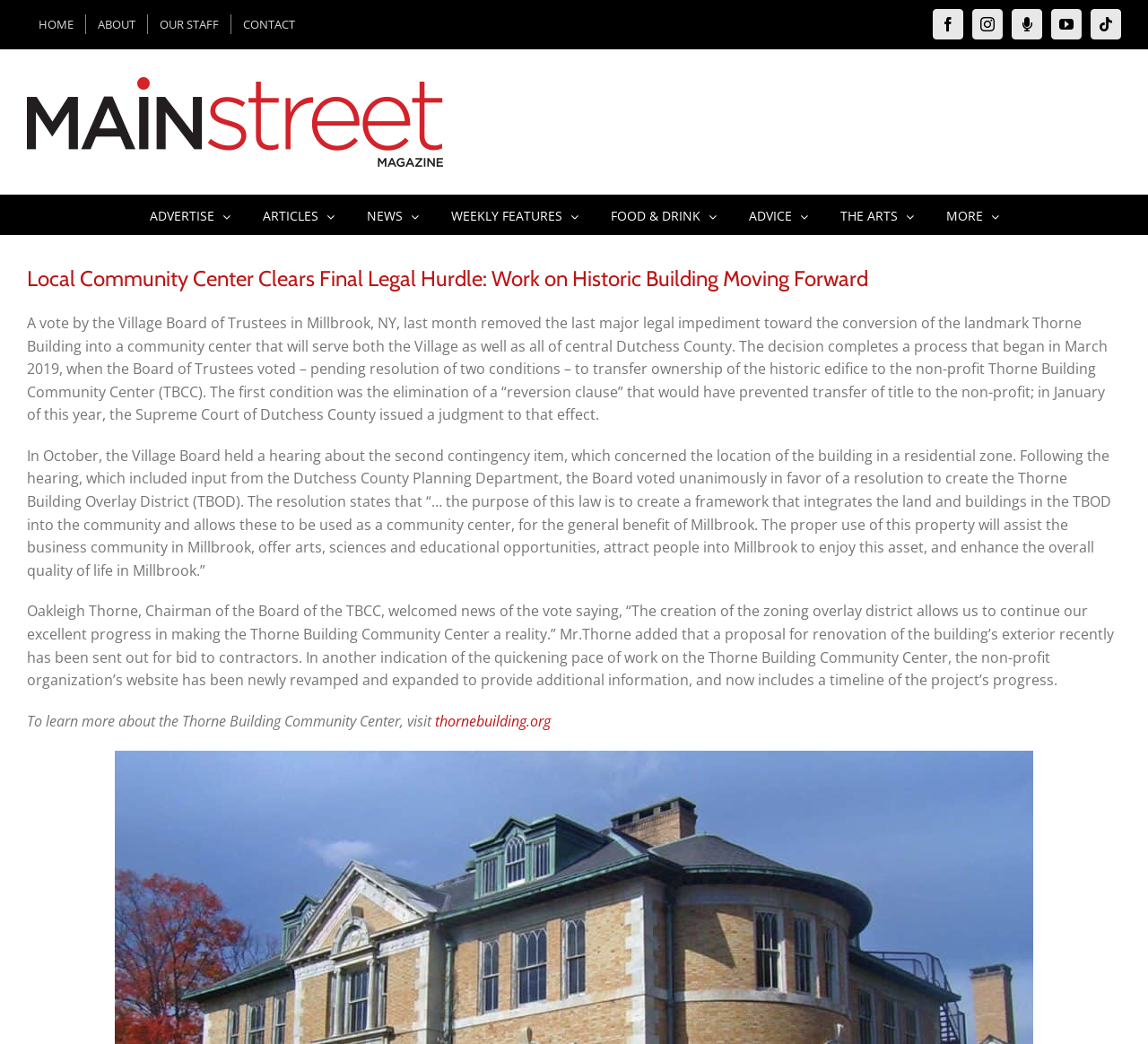Could you find the bounding box coordinates of the clickable area to complete this instruction: "Check out the ARTICLES section"?

[0.229, 0.187, 0.291, 0.224]